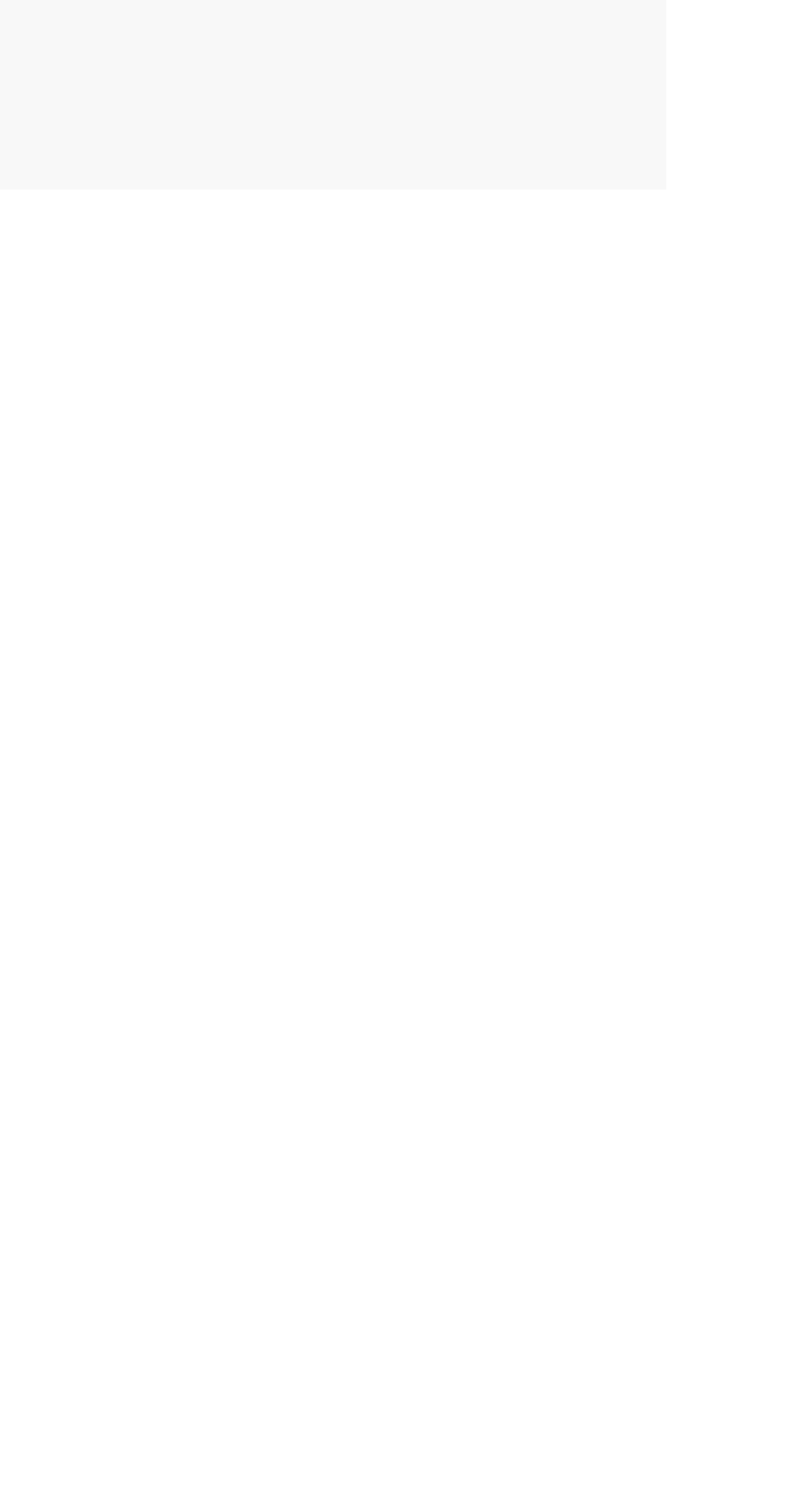Identify the bounding box coordinates of the specific part of the webpage to click to complete this instruction: "View PRIVACY POLICY".

[0.273, 0.875, 0.547, 0.897]